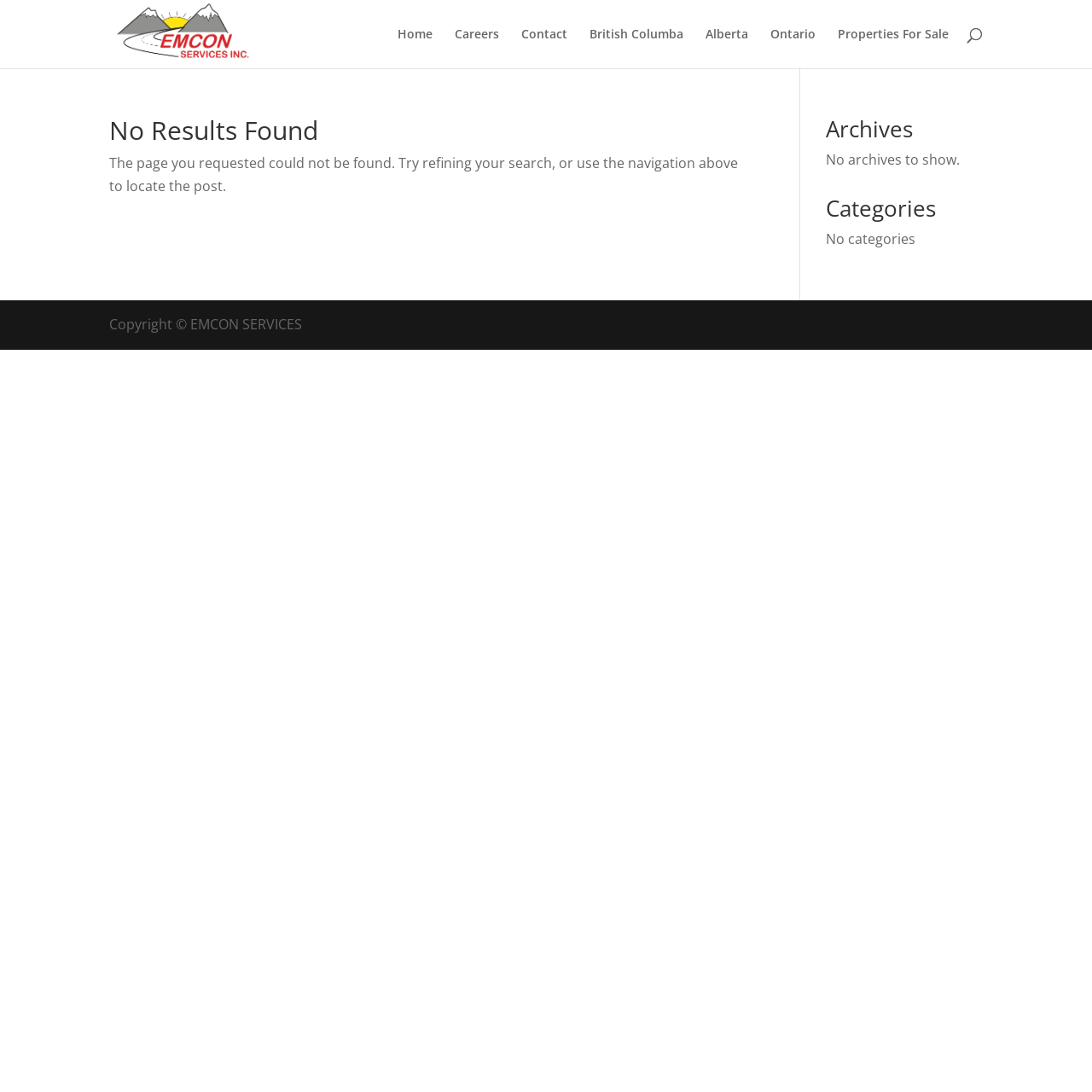Find the bounding box coordinates for the area that must be clicked to perform this action: "view careers".

[0.416, 0.026, 0.457, 0.062]